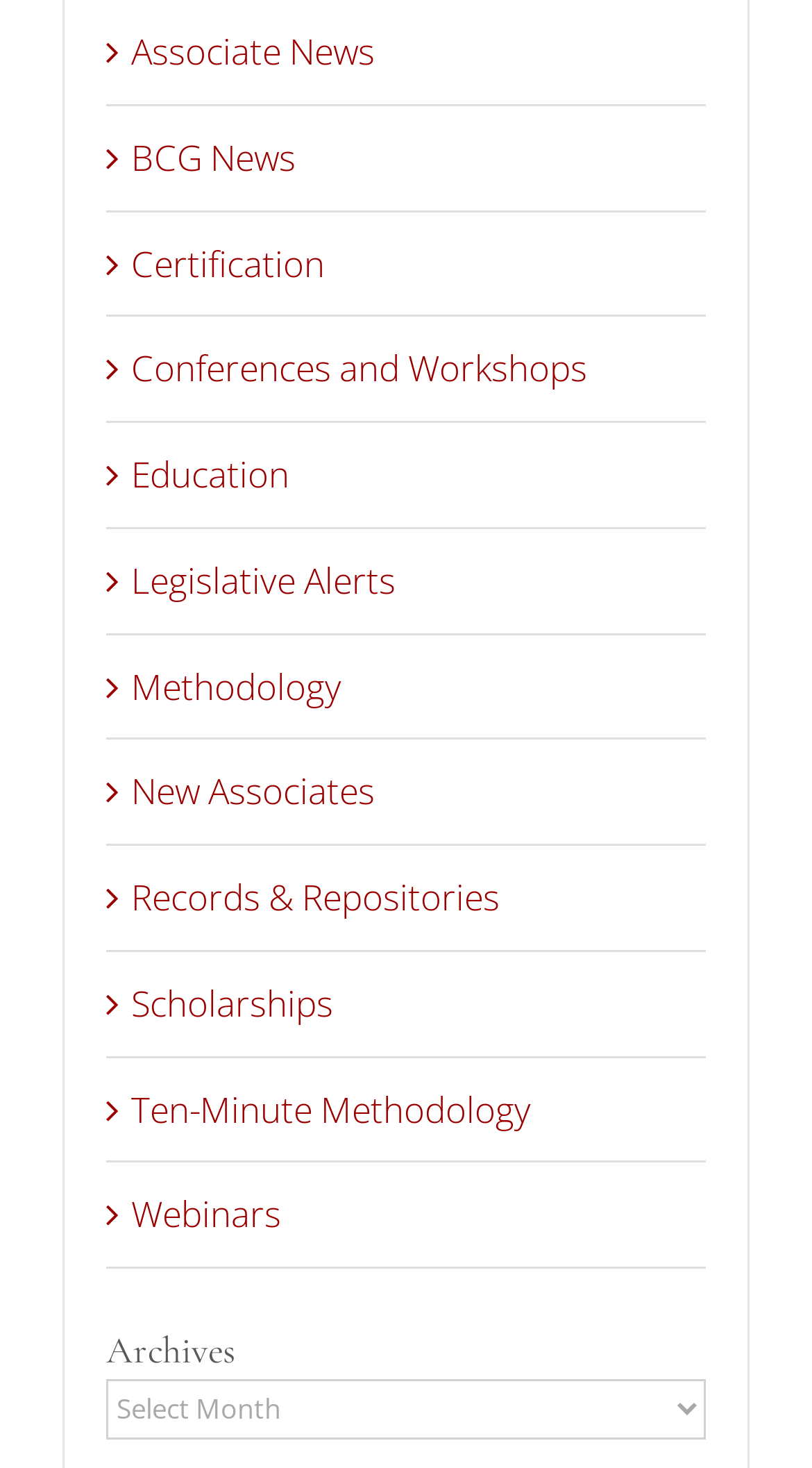Find the bounding box of the UI element described as: "Scholarships". The bounding box coordinates should be given as four float values between 0 and 1, i.e., [left, top, right, bottom].

[0.162, 0.663, 0.844, 0.705]